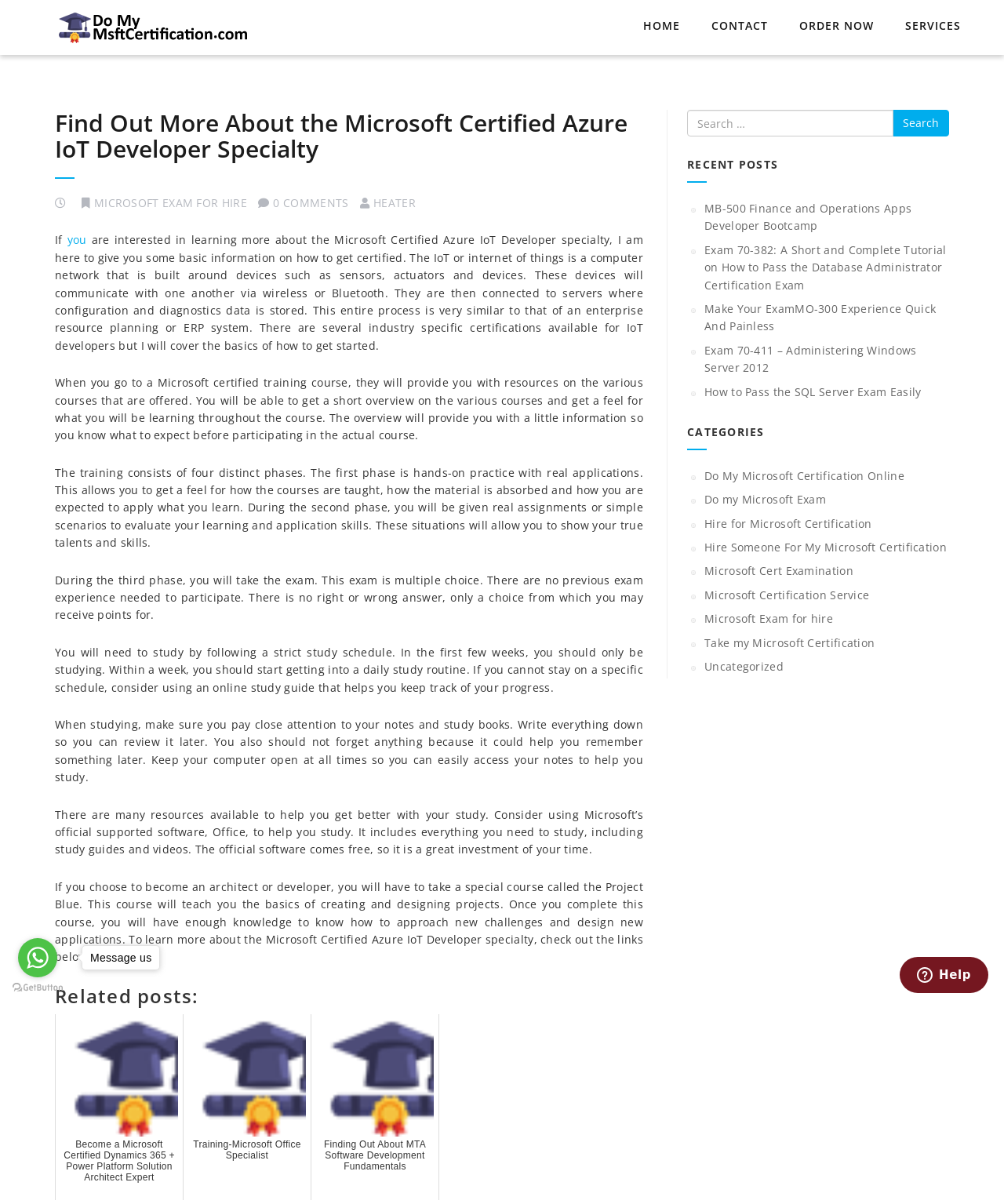Determine the bounding box coordinates of the clickable region to execute the instruction: "Click on the 'HOME' link". The coordinates should be four float numbers between 0 and 1, denoted as [left, top, right, bottom].

[0.641, 0.015, 0.677, 0.029]